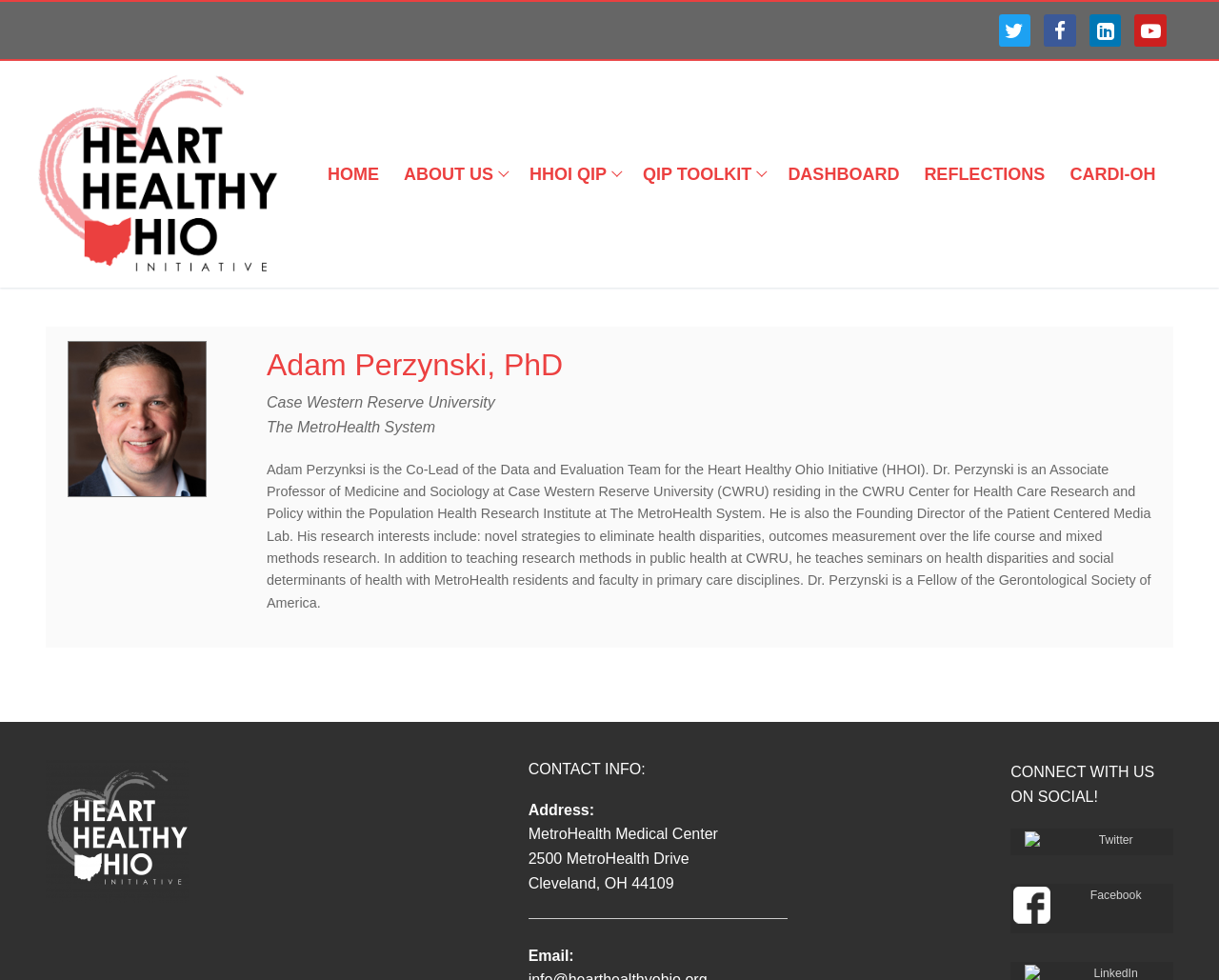Answer the question using only a single word or phrase: 
What is the name of the person described on this webpage?

Adam Perzynski